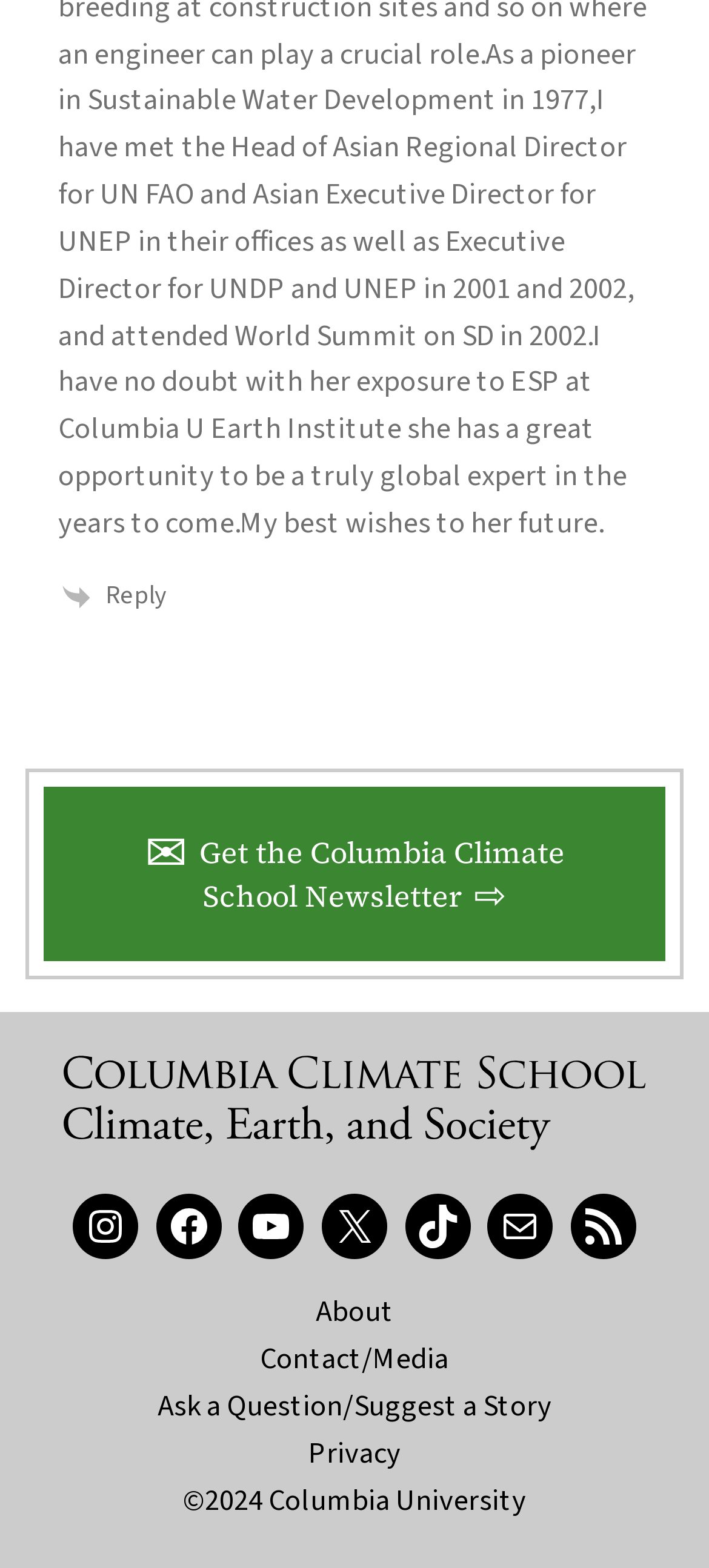Identify the bounding box coordinates of the clickable region necessary to fulfill the following instruction: "Visit the Columbia Climate School website". The bounding box coordinates should be four float numbers between 0 and 1, i.e., [left, top, right, bottom].

[0.09, 0.714, 0.91, 0.741]